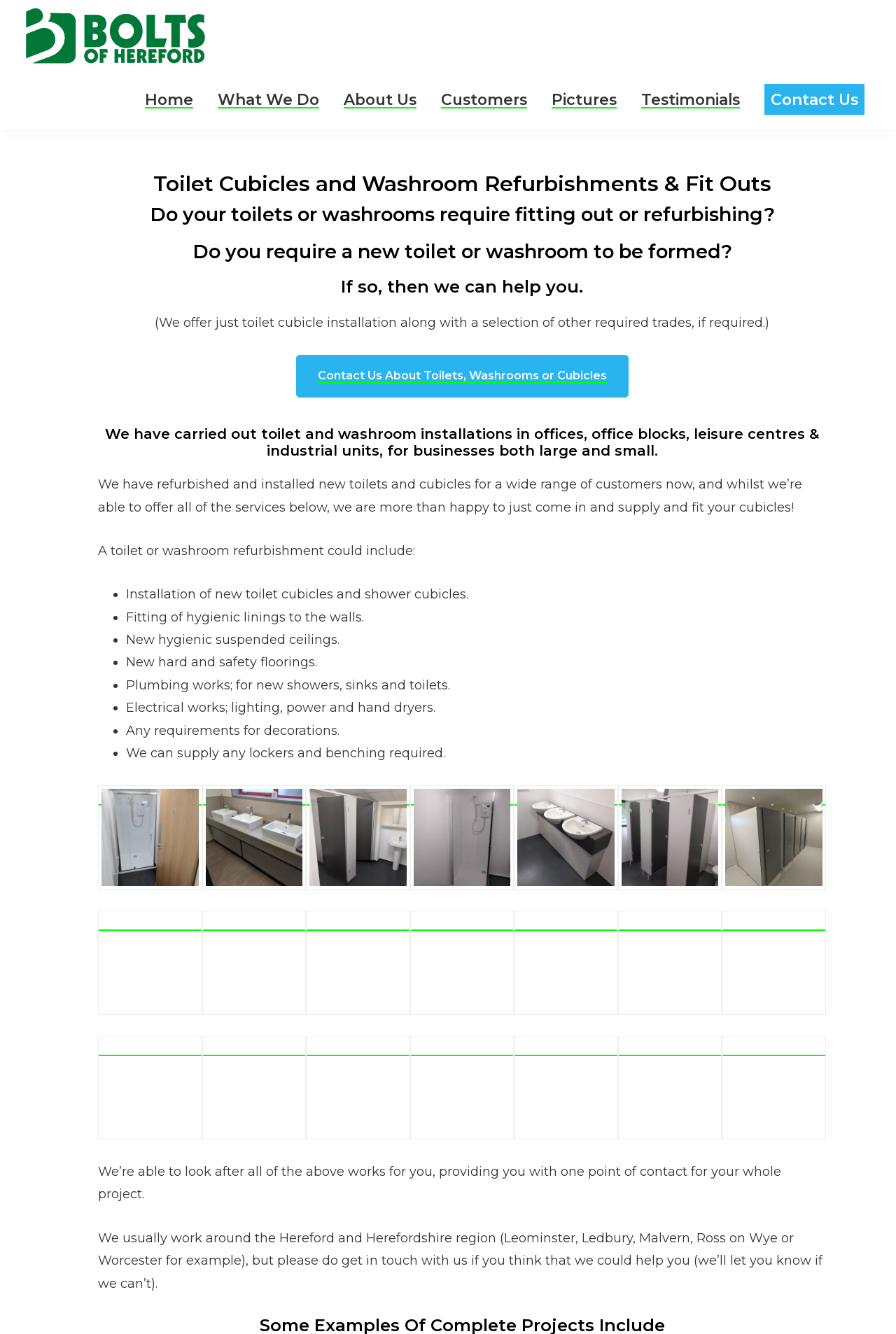What is the purpose of the company's services?
Provide a comprehensive and detailed answer to the question.

The company's services are designed to help customers who require fitting out or refurbishing their toilets or washrooms, whether it's a new installation or a renovation of an existing space.